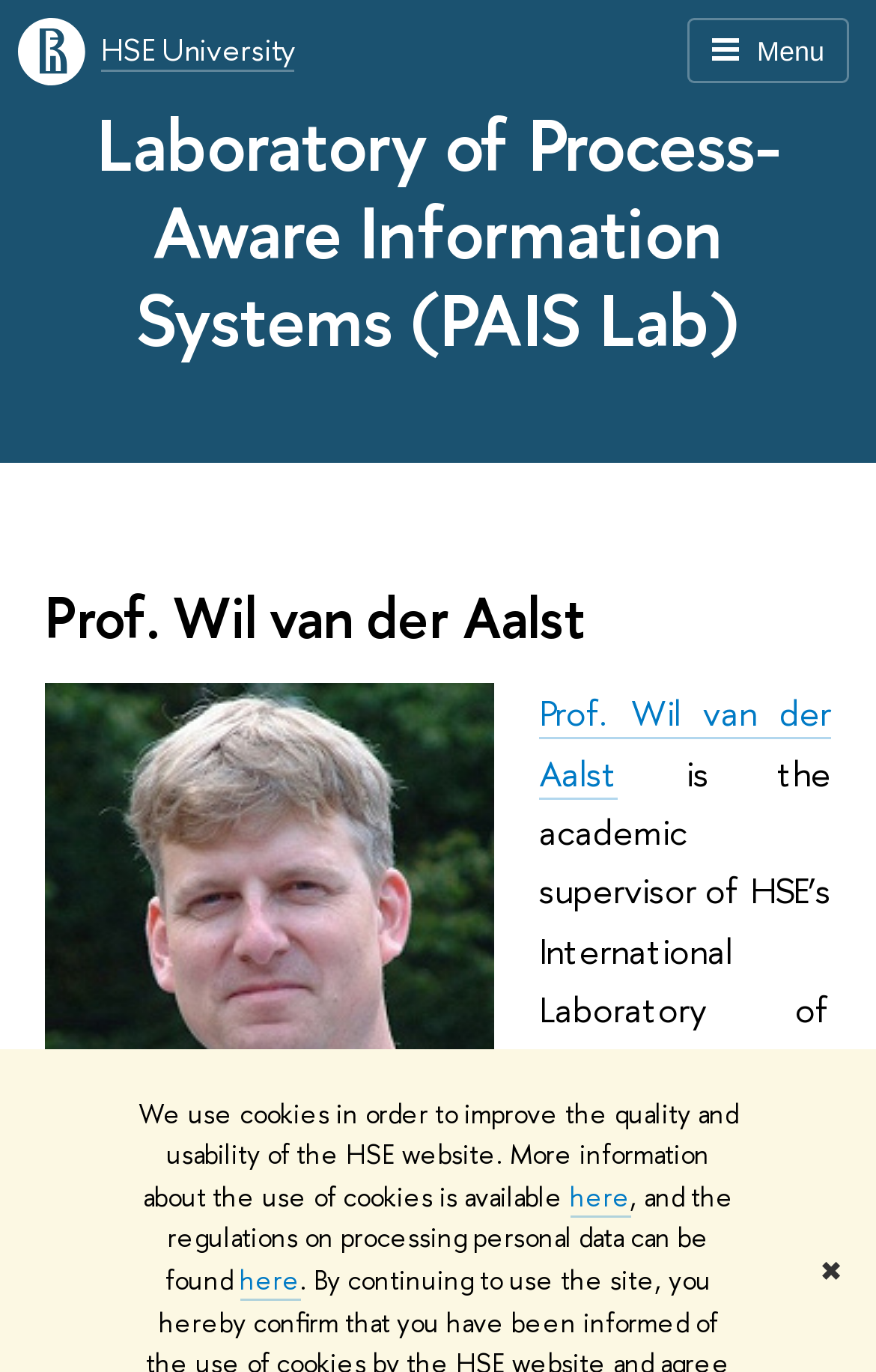Find the bounding box coordinates corresponding to the UI element with the description: "HSE University". The coordinates should be formatted as [left, top, right, bottom], with values as floats between 0 and 1.

[0.115, 0.022, 0.336, 0.053]